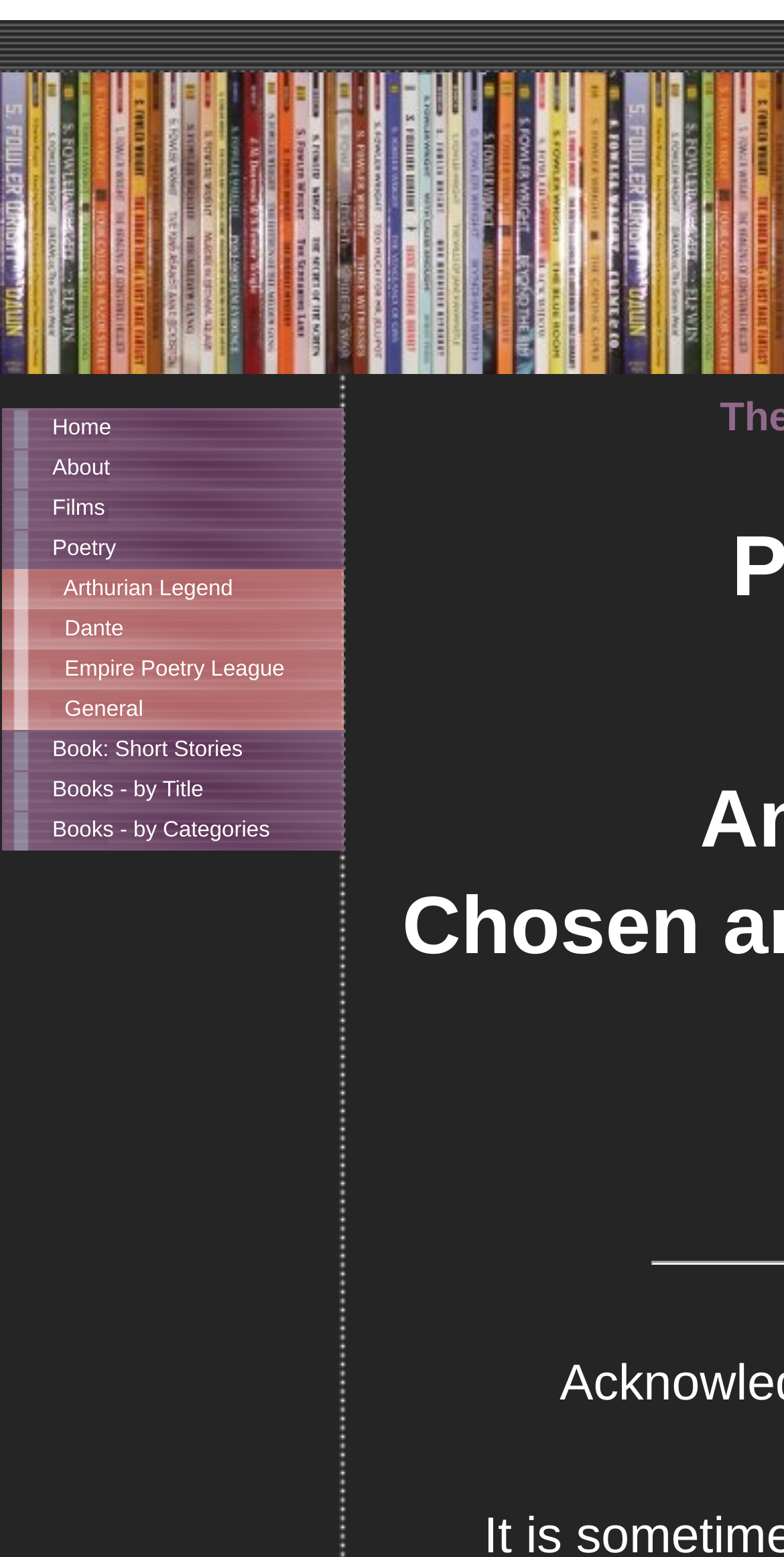How many categories are there for books?
Look at the screenshot and respond with one word or a short phrase.

2